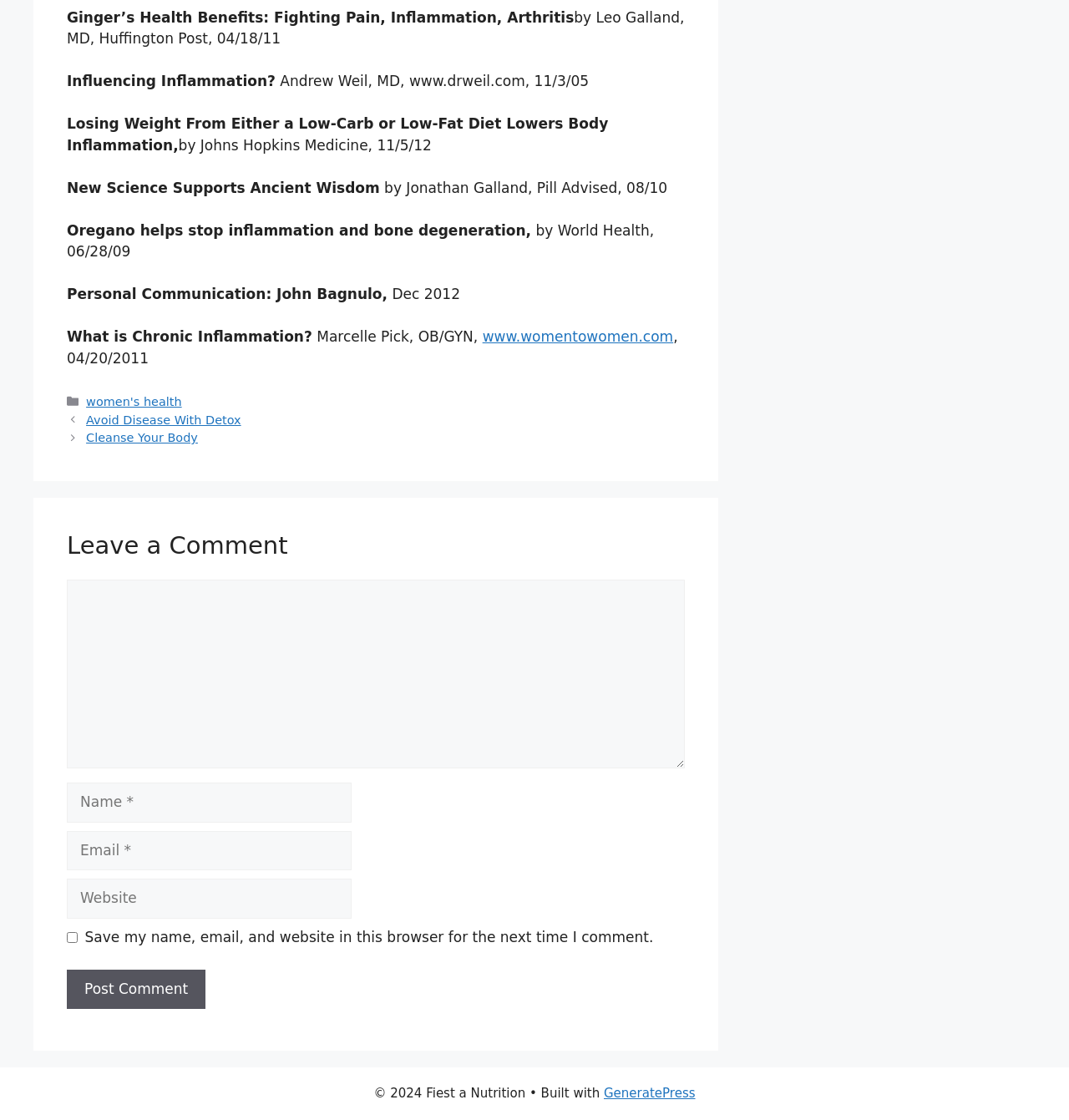Can you determine the bounding box coordinates of the area that needs to be clicked to fulfill the following instruction: "Visit the 'www.womentowomen.com' website"?

[0.451, 0.293, 0.63, 0.308]